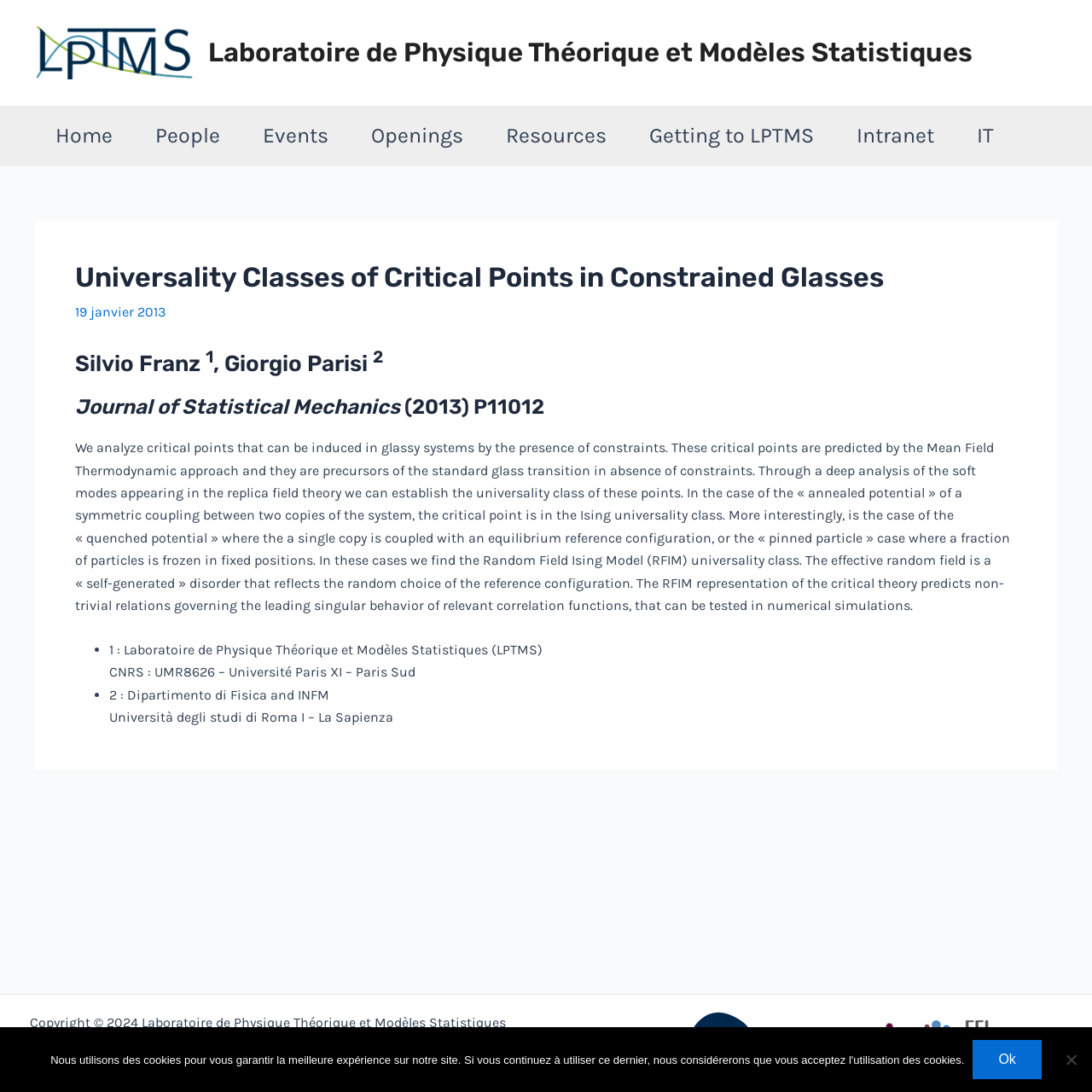Using the webpage screenshot, find the UI element described by Getting to LPTMS. Provide the bounding box coordinates in the format (top-left x, top-left y, bottom-right x, bottom-right y), ensuring all values are floating point numbers between 0 and 1.

[0.575, 0.098, 0.765, 0.151]